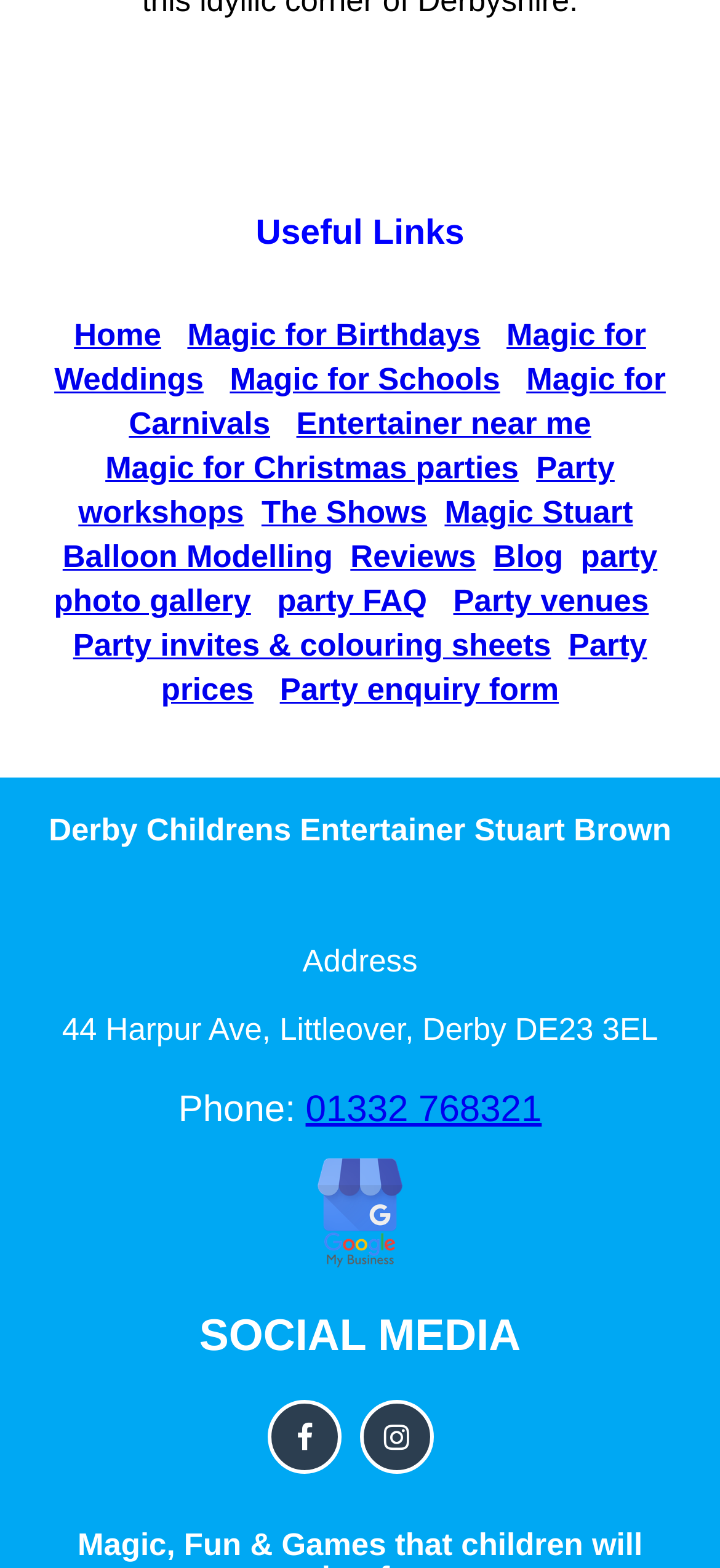Using the provided element description: "Party enquiry form", identify the bounding box coordinates. The coordinates should be four floats between 0 and 1 in the order [left, top, right, bottom].

[0.389, 0.429, 0.776, 0.451]